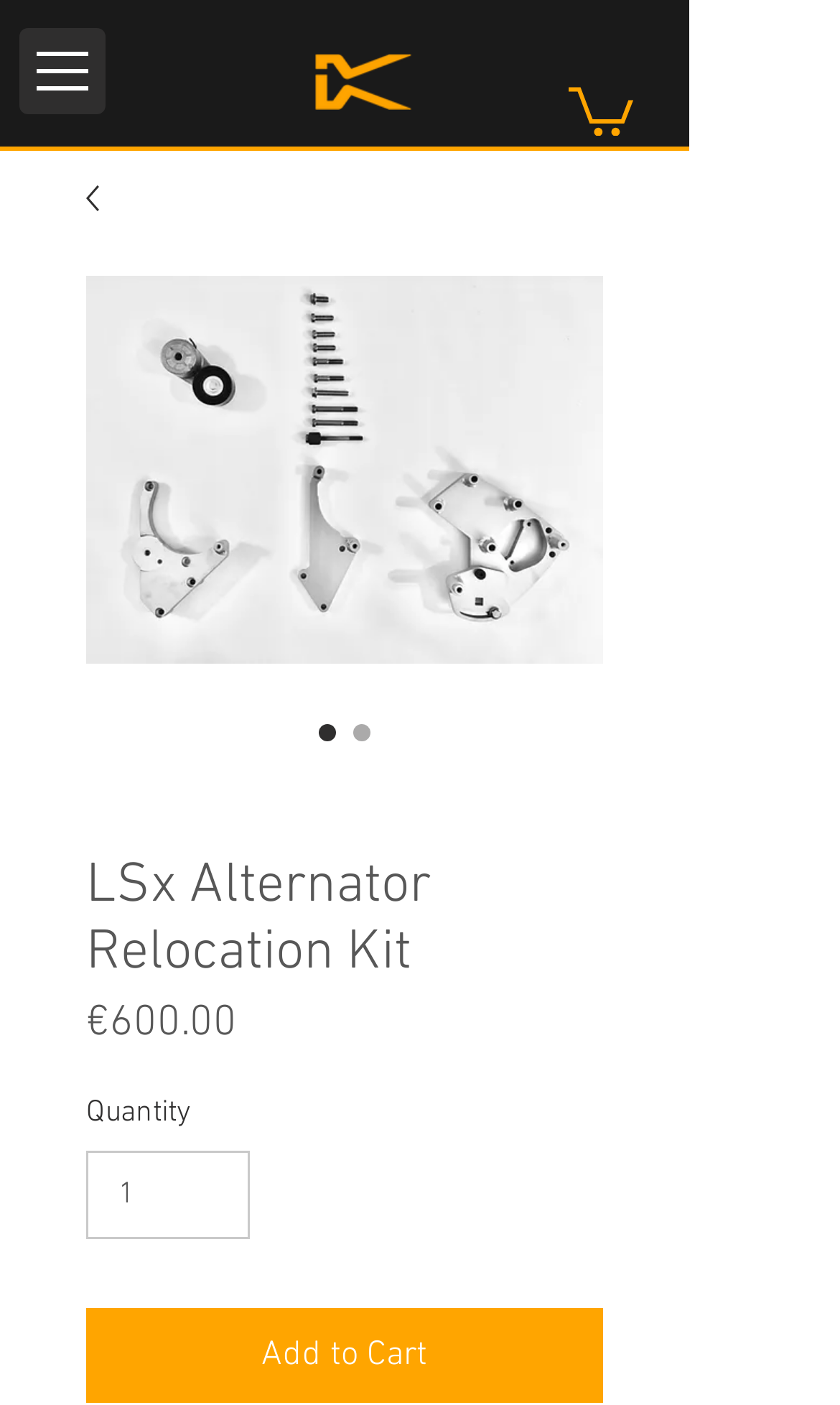Using the format (top-left x, top-left y, bottom-right x, bottom-right y), provide the bounding box coordinates for the described UI element. All values should be floating point numbers between 0 and 1: input value="1" aria-label="Quantity" value="1"

[0.103, 0.819, 0.298, 0.882]